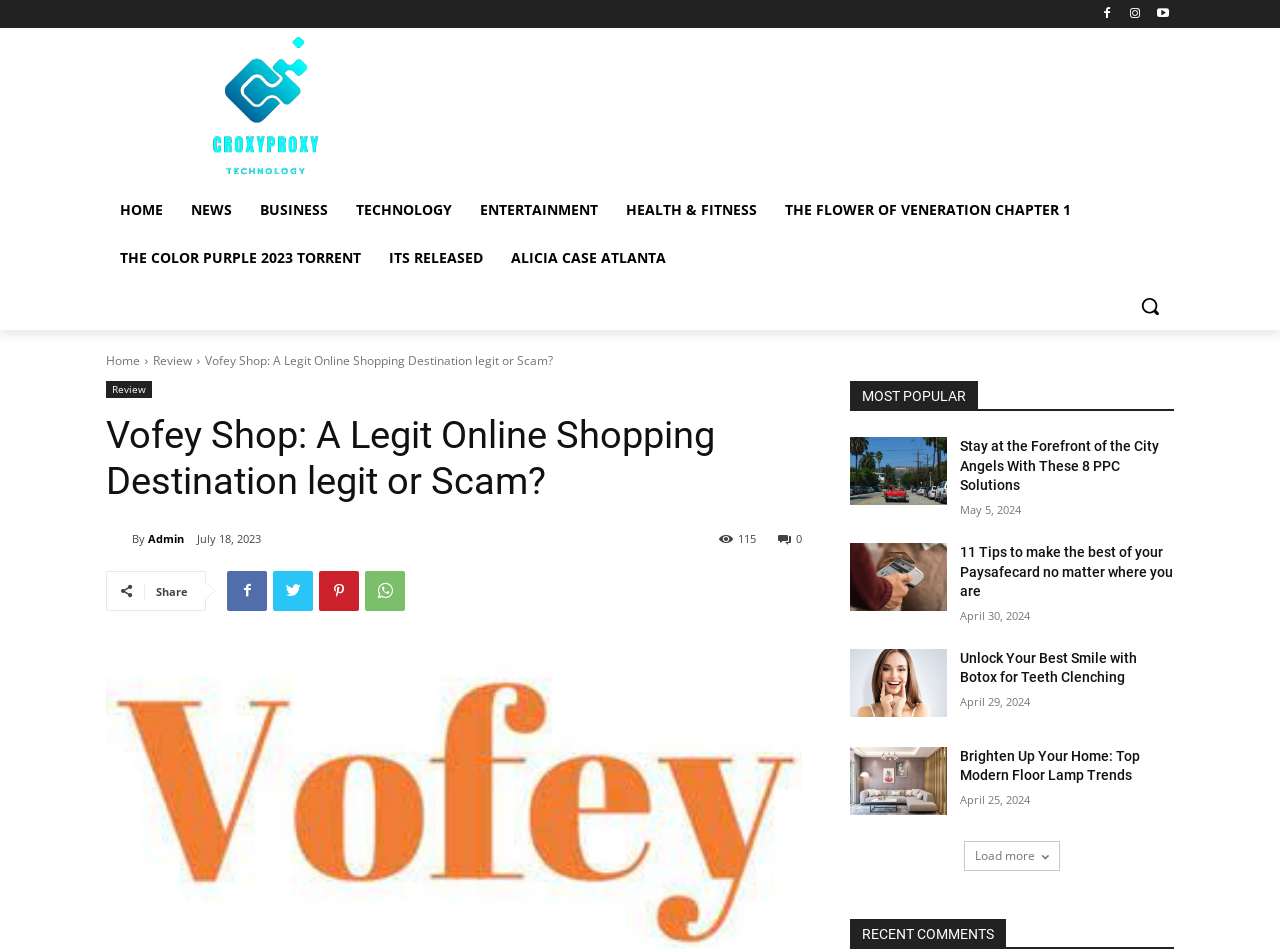Kindly determine the bounding box coordinates of the area that needs to be clicked to fulfill this instruction: "Click the HOME link".

[0.083, 0.196, 0.138, 0.247]